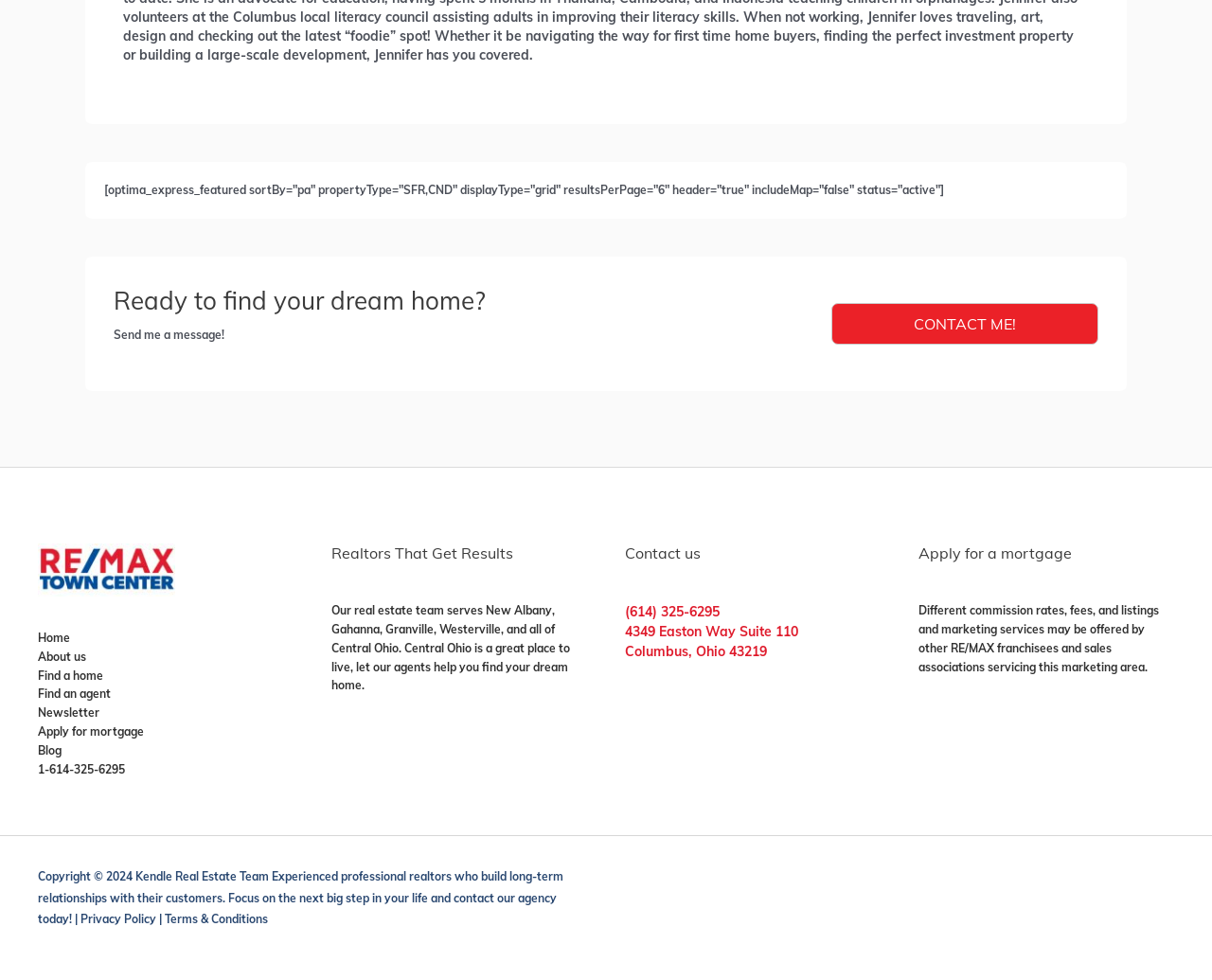Bounding box coordinates are given in the format (top-left x, top-left y, bottom-right x, bottom-right y). All values should be floating point numbers between 0 and 1. Provide the bounding box coordinate for the UI element described as: 1-614-325-6295

[0.031, 0.777, 0.103, 0.792]